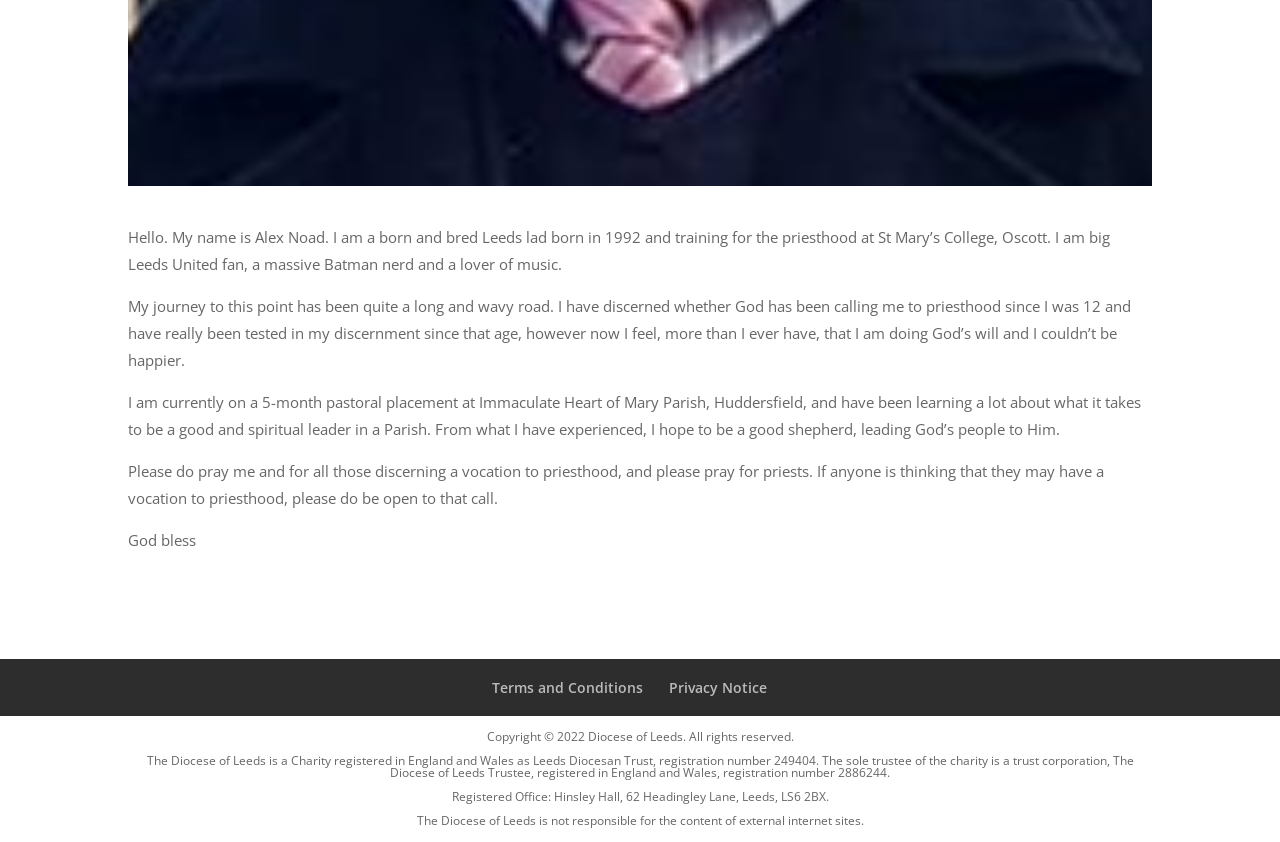Find the bounding box coordinates corresponding to the UI element with the description: "Terms and Conditions". The coordinates should be formatted as [left, top, right, bottom], with values as floats between 0 and 1.

[0.384, 0.805, 0.502, 0.828]